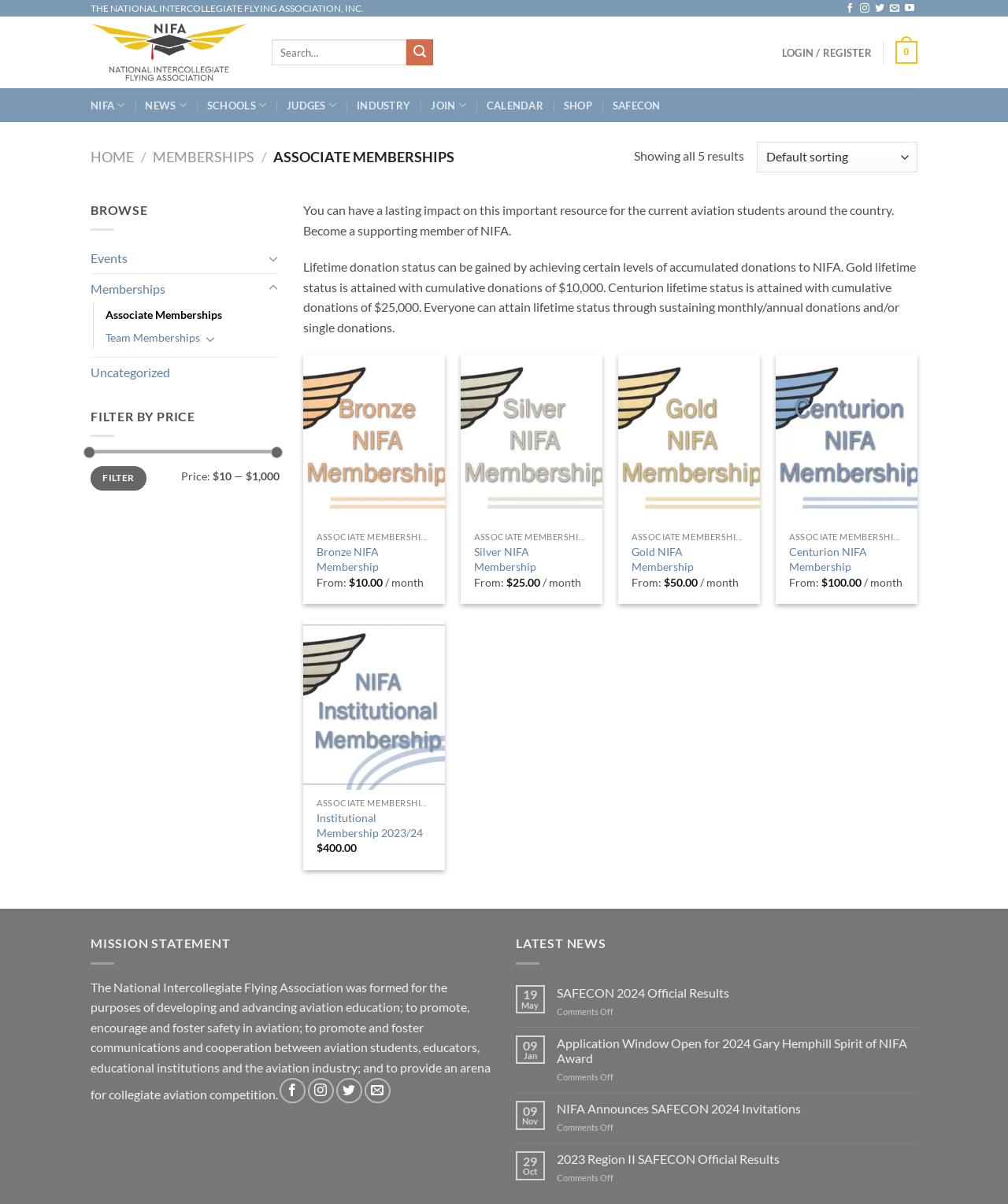Give an in-depth explanation of the webpage layout and content.

The webpage is about the National Intercollegiate Flying Association (NIFA) and its associate memberships. At the top, there is a header section with the organization's name, social media links, and a search bar. Below the header, there is a navigation menu with links to different sections of the website, including "Home", "Memberships", "News", "Schools", and more.

The main content area is divided into two sections. On the left, there is a sidebar with filters and options to browse and sort memberships. On the right, there is a list of associate memberships, each with a title, description, and pricing information. There are five memberships listed, including Bronze, Silver, Gold, and Centurion, with varying levels of benefits and pricing.

Each membership listing includes a "Quick View" link and a brief description of the benefits. The pricing information is displayed in a format of "From: $X.XX / month". There is also a call-to-action to become a supporting member of NIFA, with a description of the benefits of lifetime donation status.

At the top of the main content area, there is a brief introduction to the importance of supporting NIFA and the benefits of becoming a member. Overall, the webpage is focused on promoting the associate memberships and encouraging users to join and support the organization.